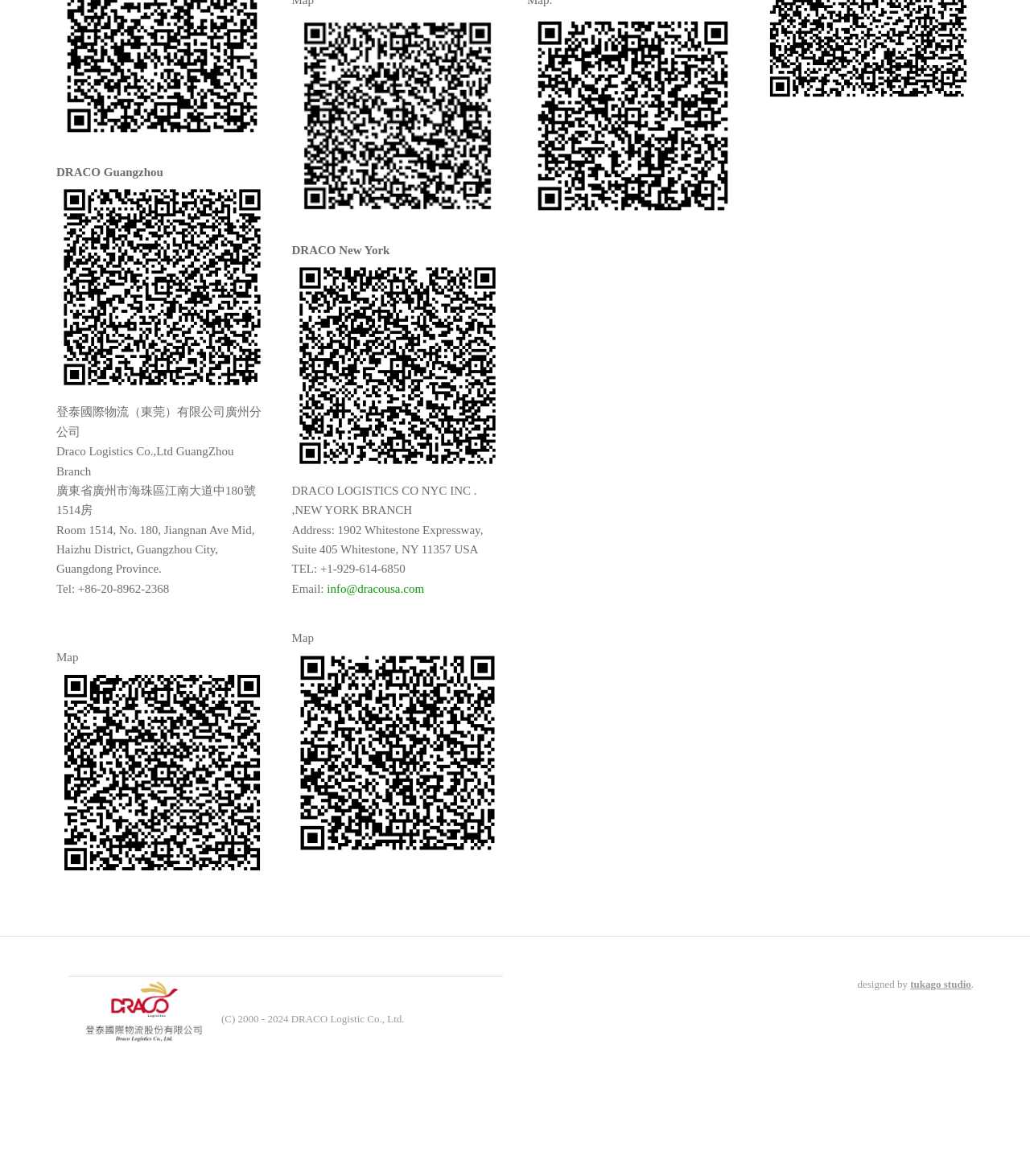Given the description: "info@dracousa.com", determine the bounding box coordinates of the UI element. The coordinates should be formatted as four float numbers between 0 and 1, [left, top, right, bottom].

[0.317, 0.495, 0.412, 0.506]